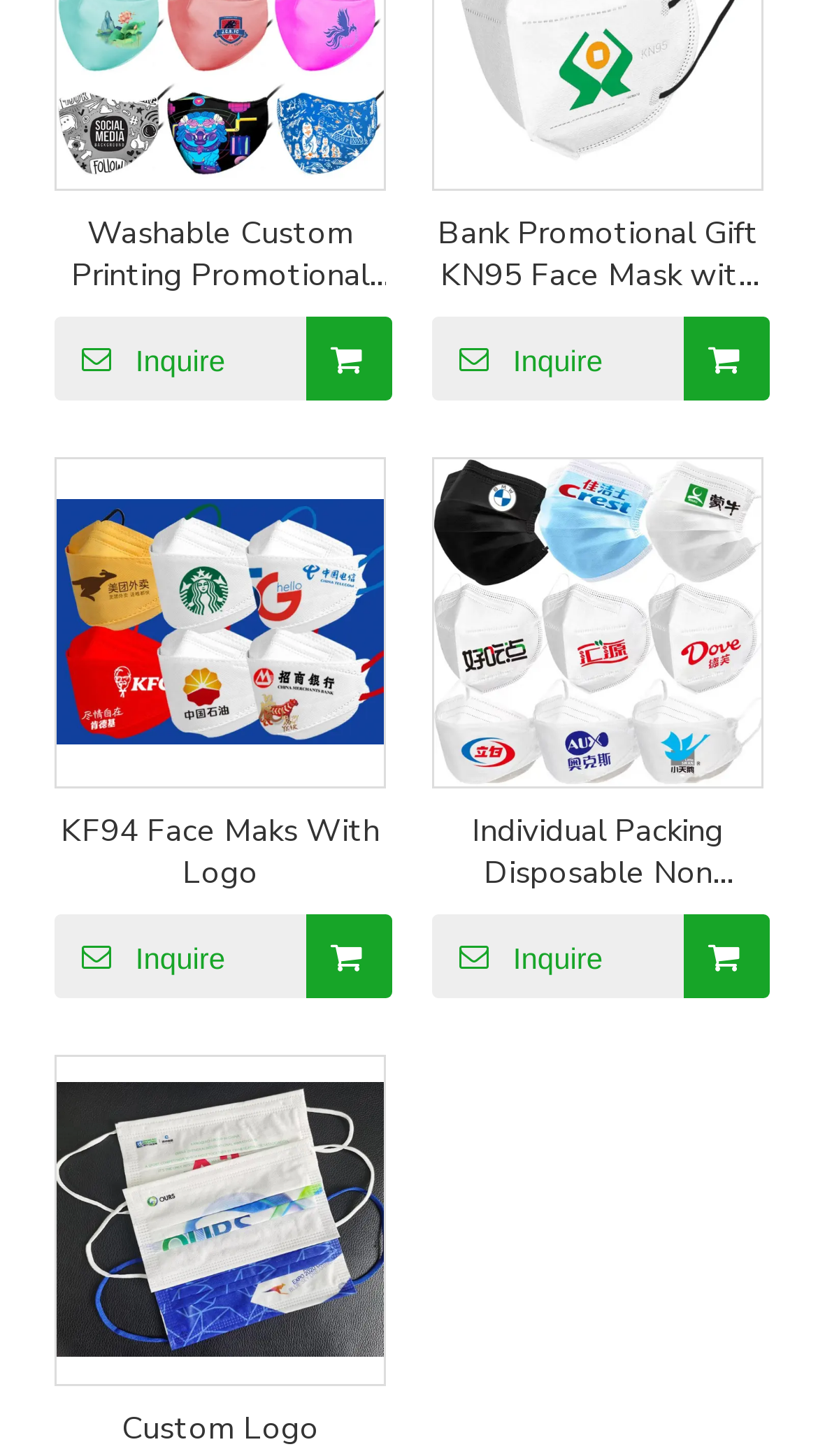Locate the bounding box coordinates of the area where you should click to accomplish the instruction: "Read the article 'How to Deal with a Coworker Who is Trying to Get You Fired?'".

None